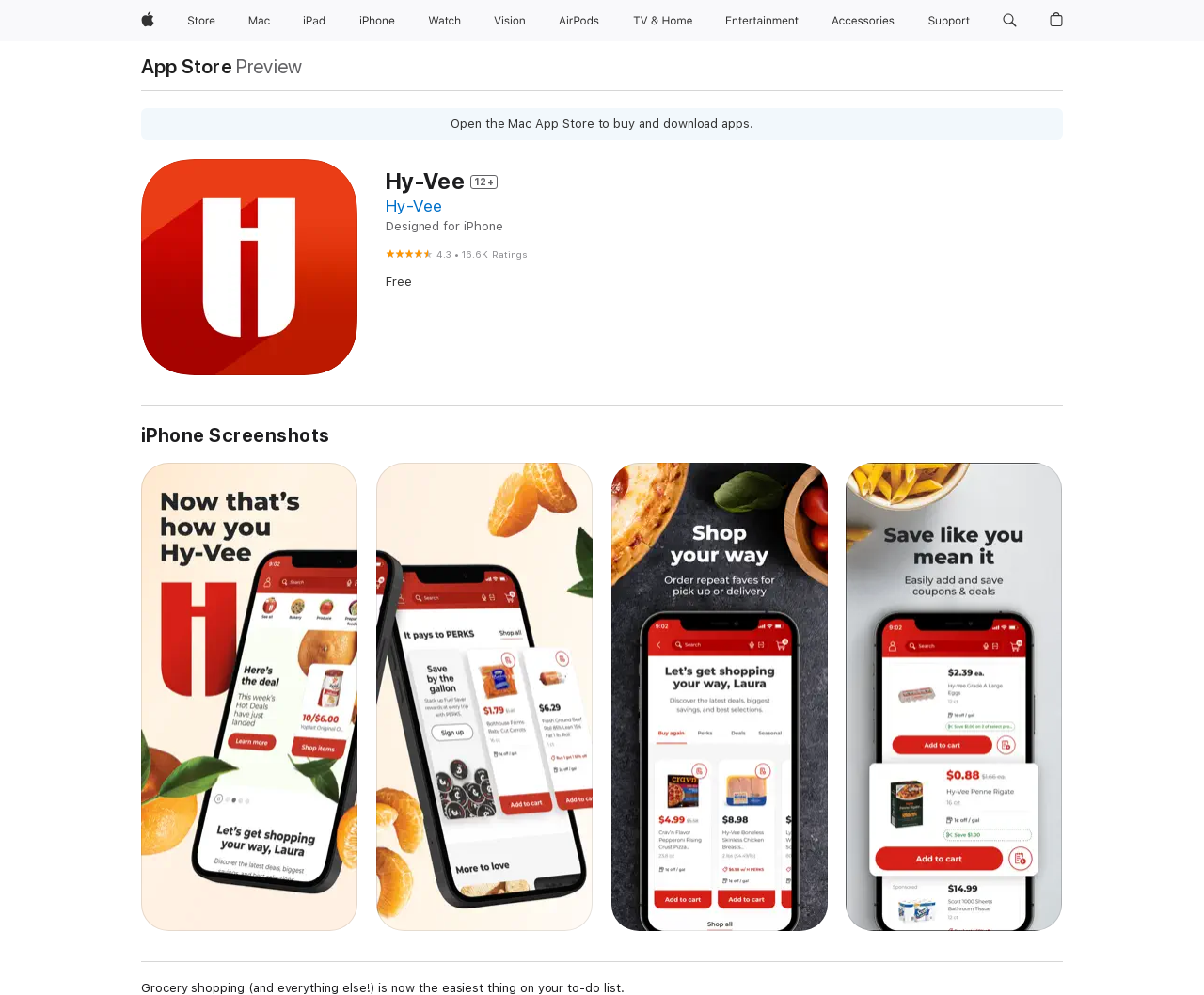Please provide a one-word or phrase answer to the question: 
What is the main function of the app?

Grocery shopping